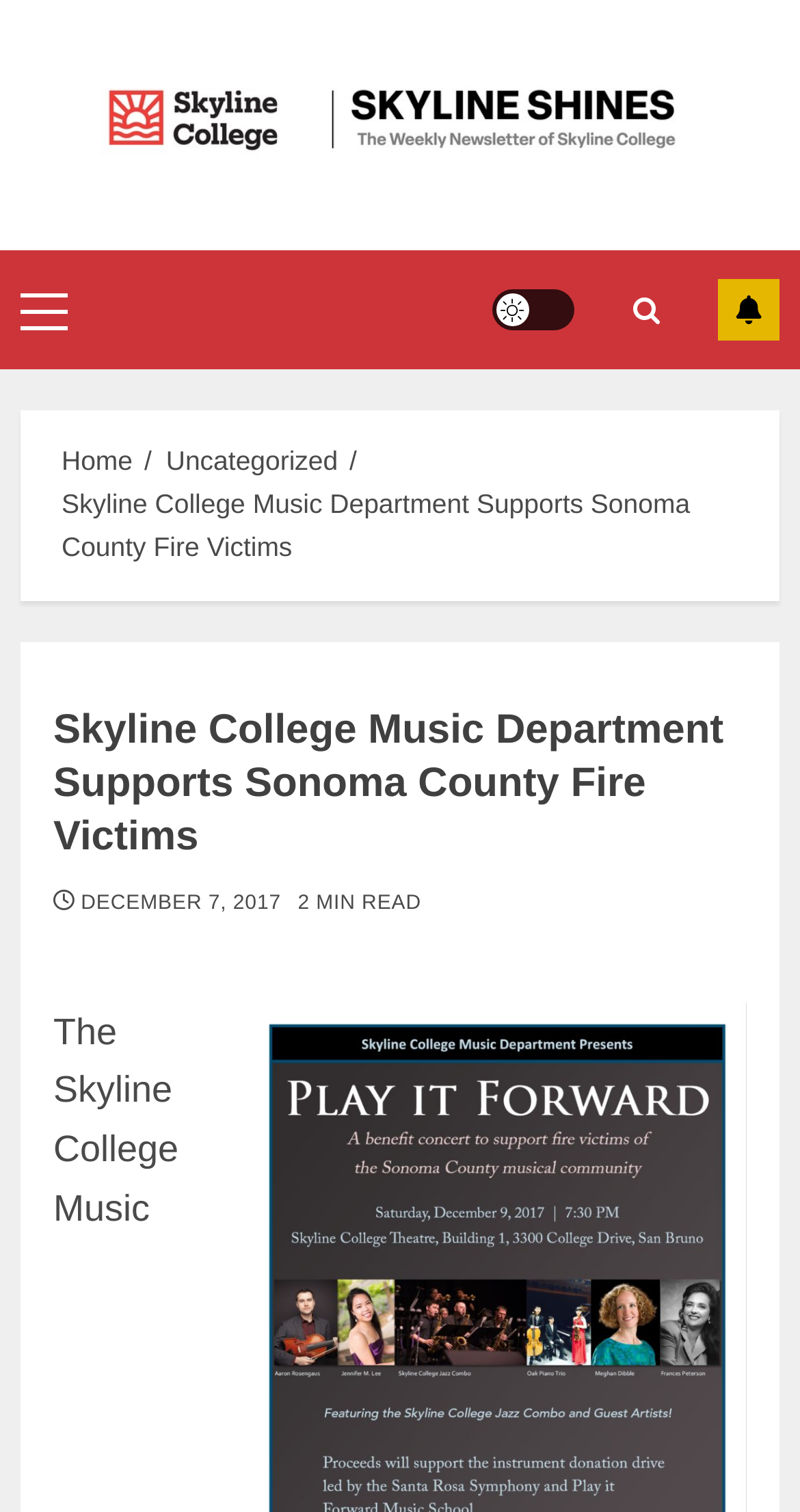Determine the bounding box coordinates for the clickable element to execute this instruction: "Subscribe to the newsletter". Provide the coordinates as four float numbers between 0 and 1, i.e., [left, top, right, bottom].

[0.897, 0.185, 0.974, 0.225]